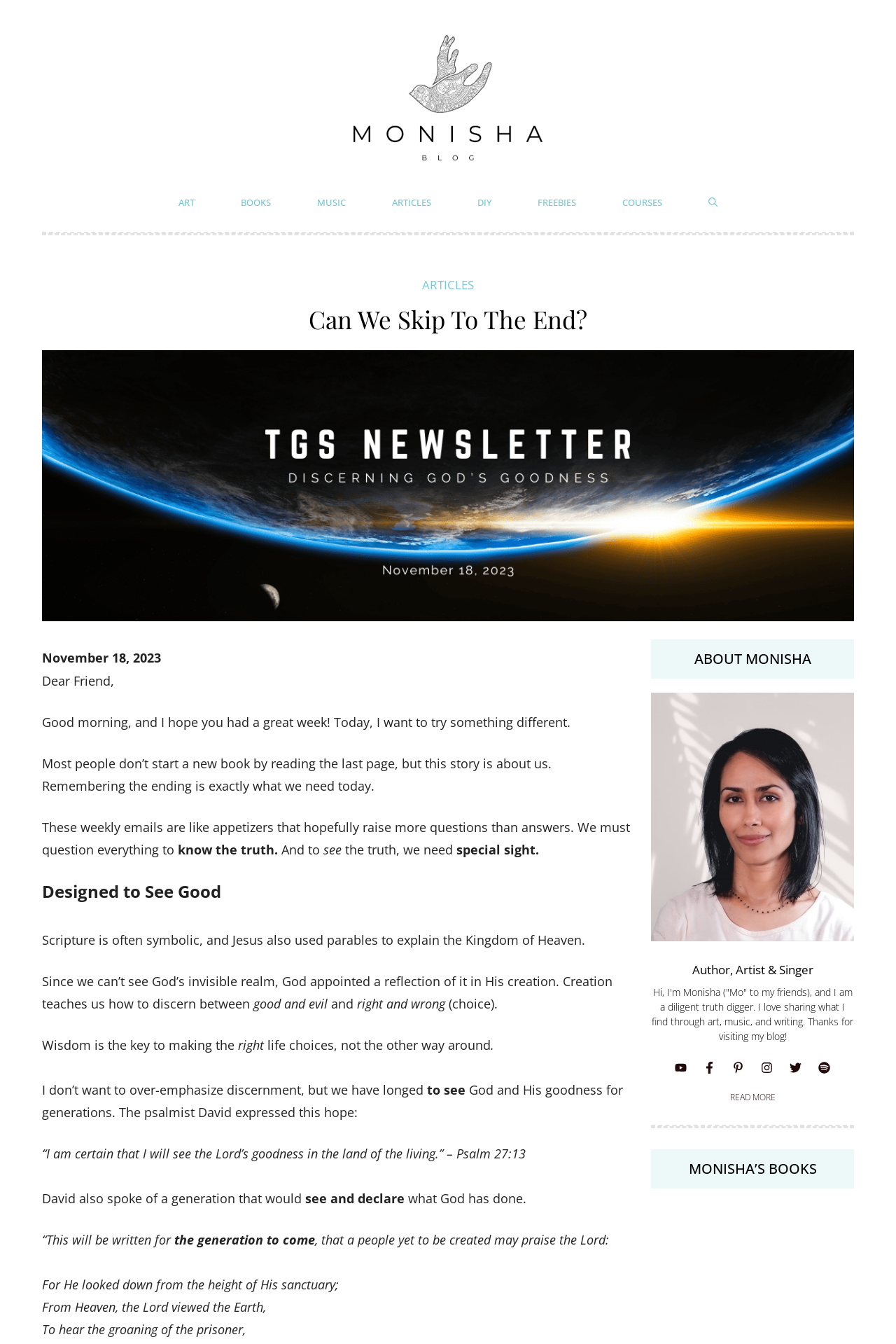What is the reflection of God's invisible realm?
Please use the image to deliver a detailed and complete answer.

According to the article, God appointed a reflection of His invisible realm in His creation, which teaches us how to discern between good and evil.